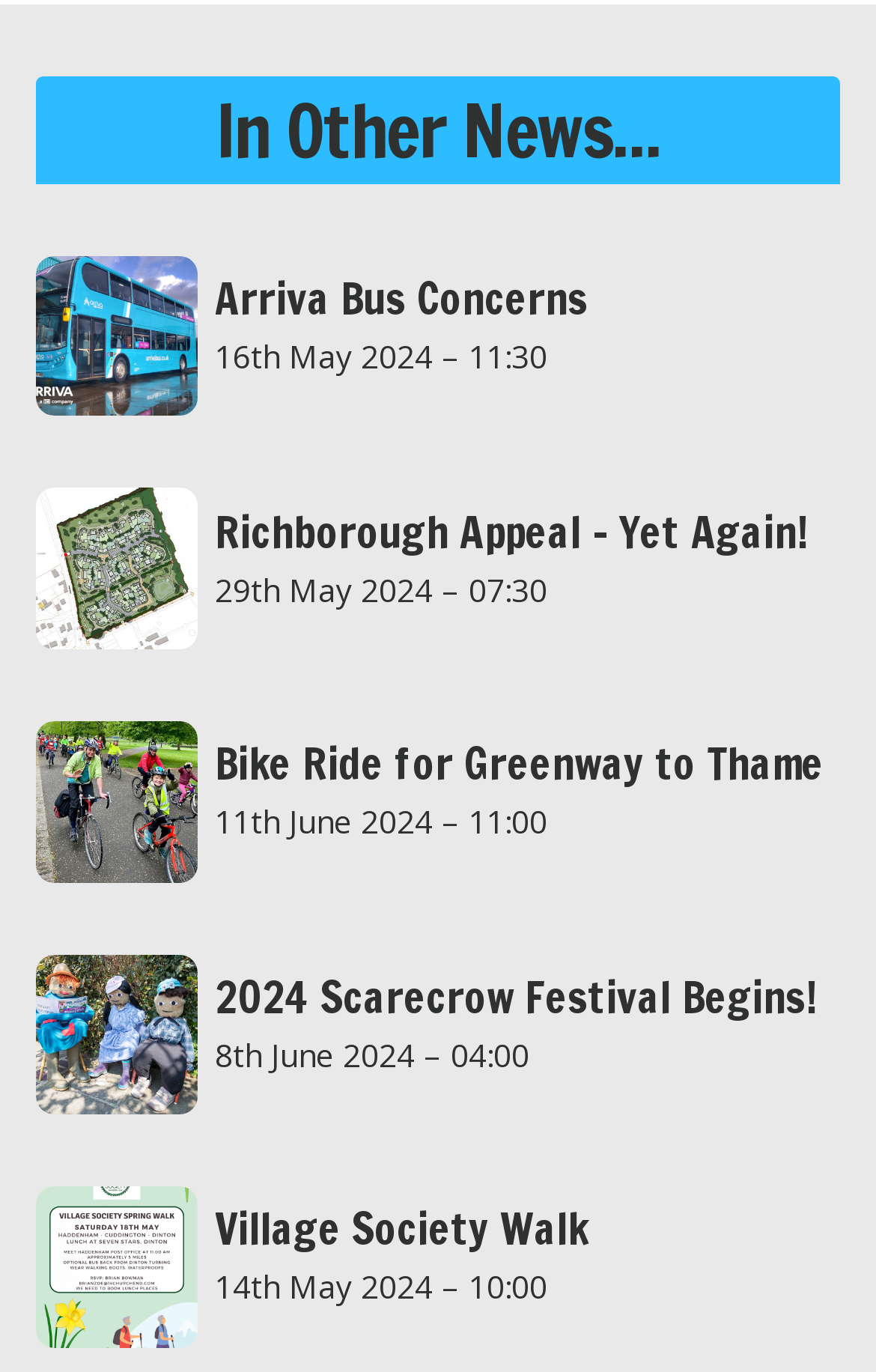How many news items are listed on the webpage?
Refer to the screenshot and answer in one word or phrase.

5